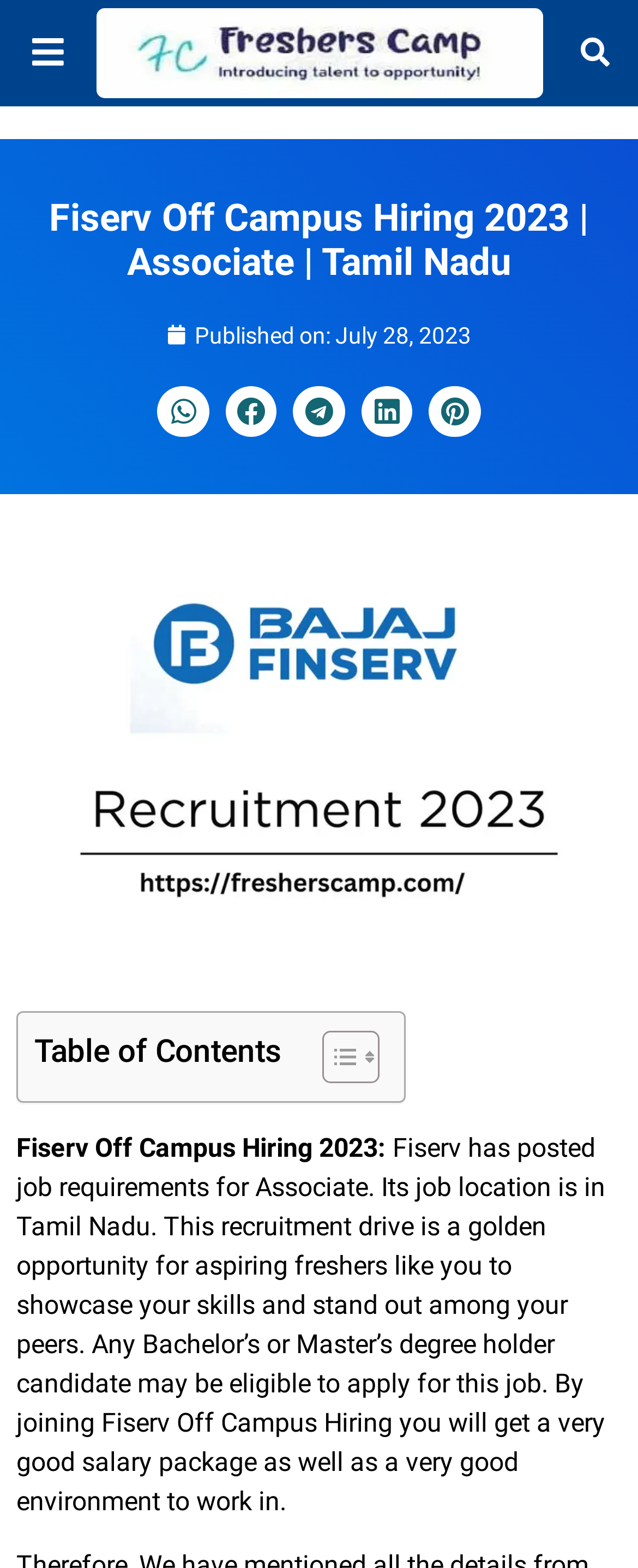Provide the bounding box coordinates of the UI element that matches the description: "aria-label="Share on linkedin"".

[0.566, 0.246, 0.647, 0.279]